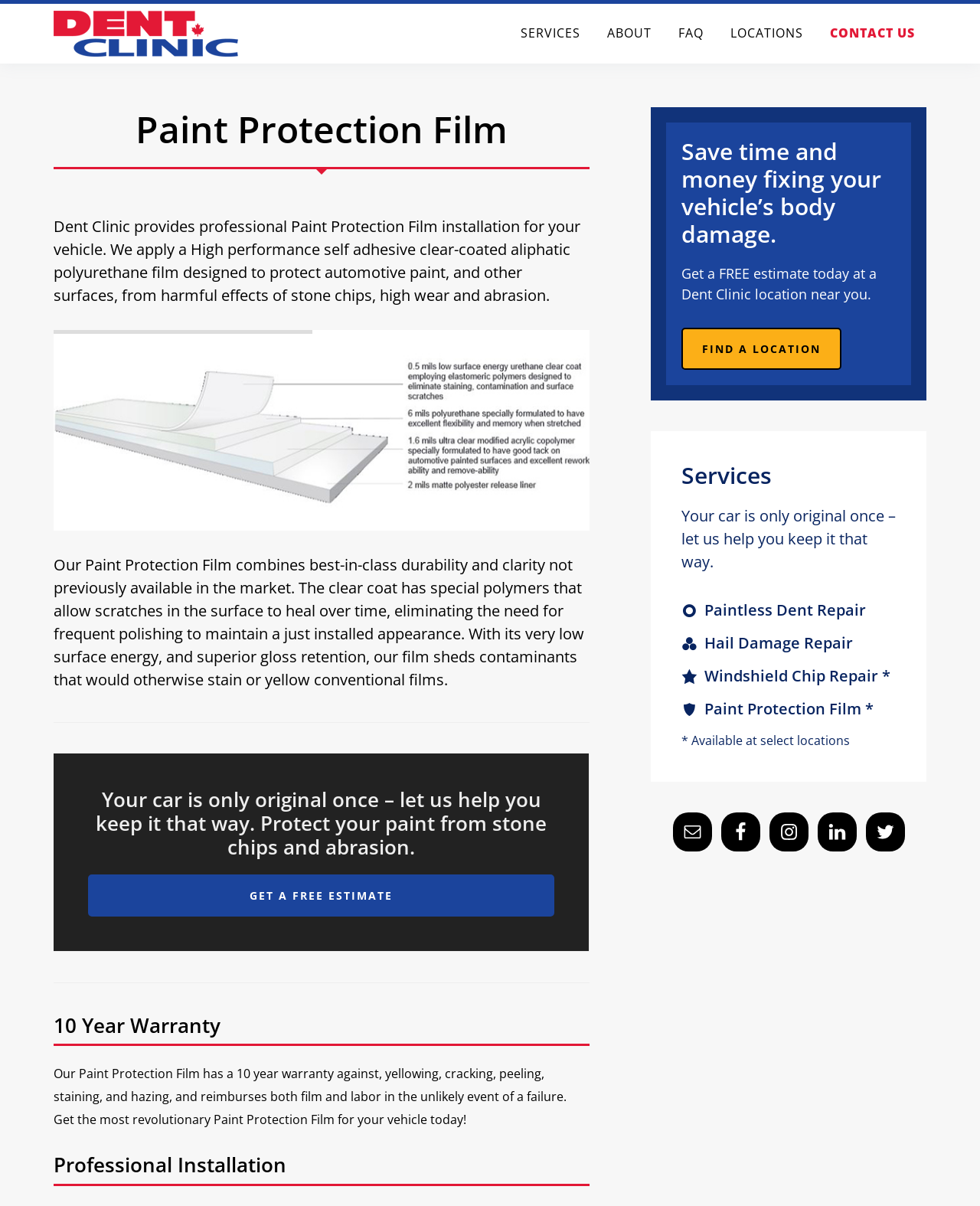What is the main service provided by Dent Clinic?
Provide a detailed answer to the question using information from the image.

Based on the webpage content, Dent Clinic provides professional Paint Protection Film installation for vehicles to protect the paint from harmful effects of stone chips and abrasion.